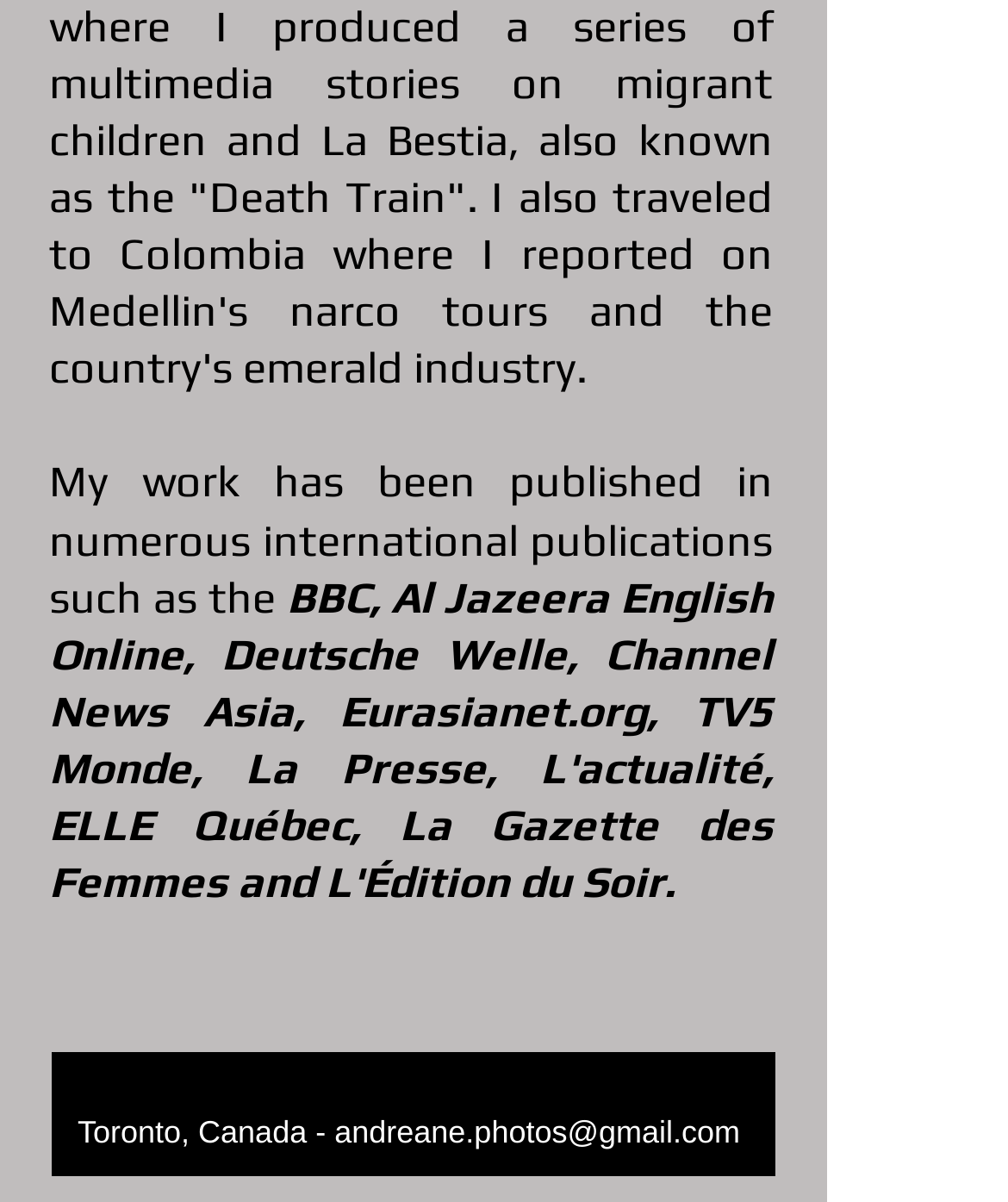What is the author's location?
Examine the image closely and answer the question with as much detail as possible.

I found the author's location by looking at the text element that says 'Toronto, Canada -' which is located at the bottom of the page.